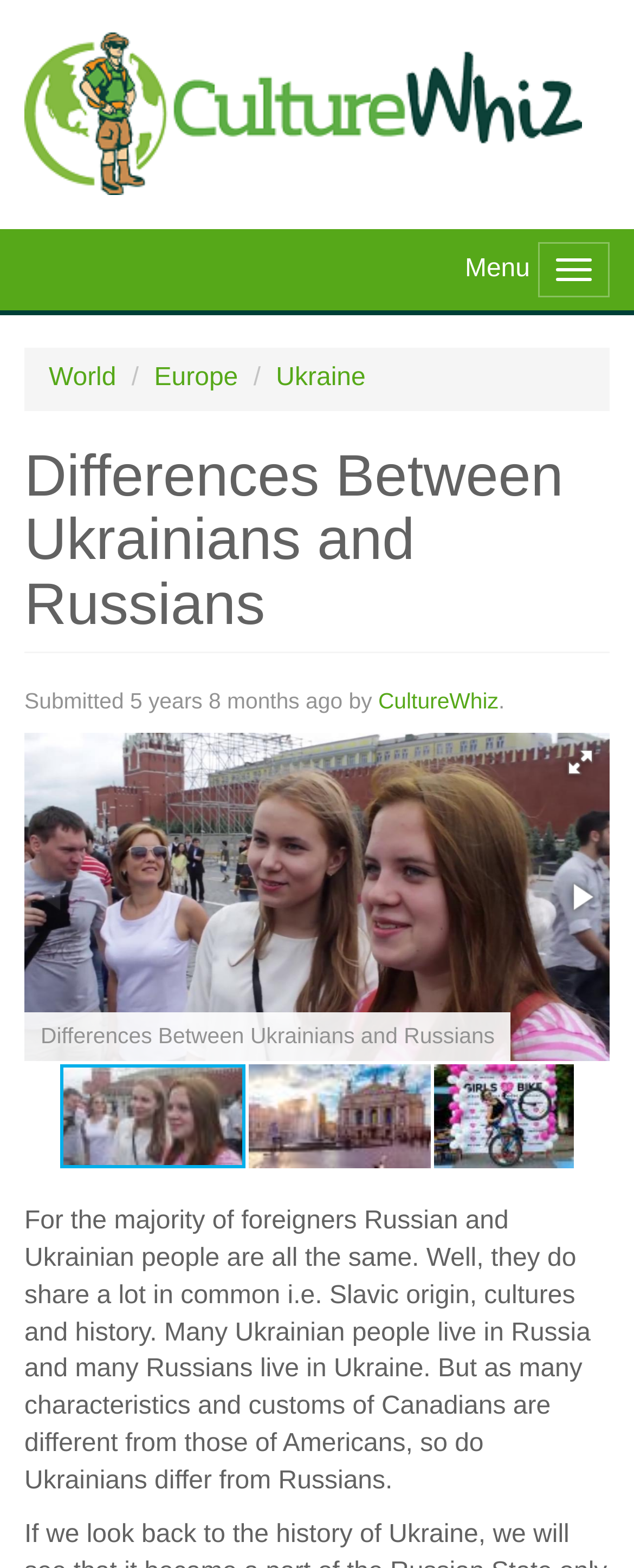Identify the coordinates of the bounding box for the element that must be clicked to accomplish the instruction: "Read more about Mastodon".

None